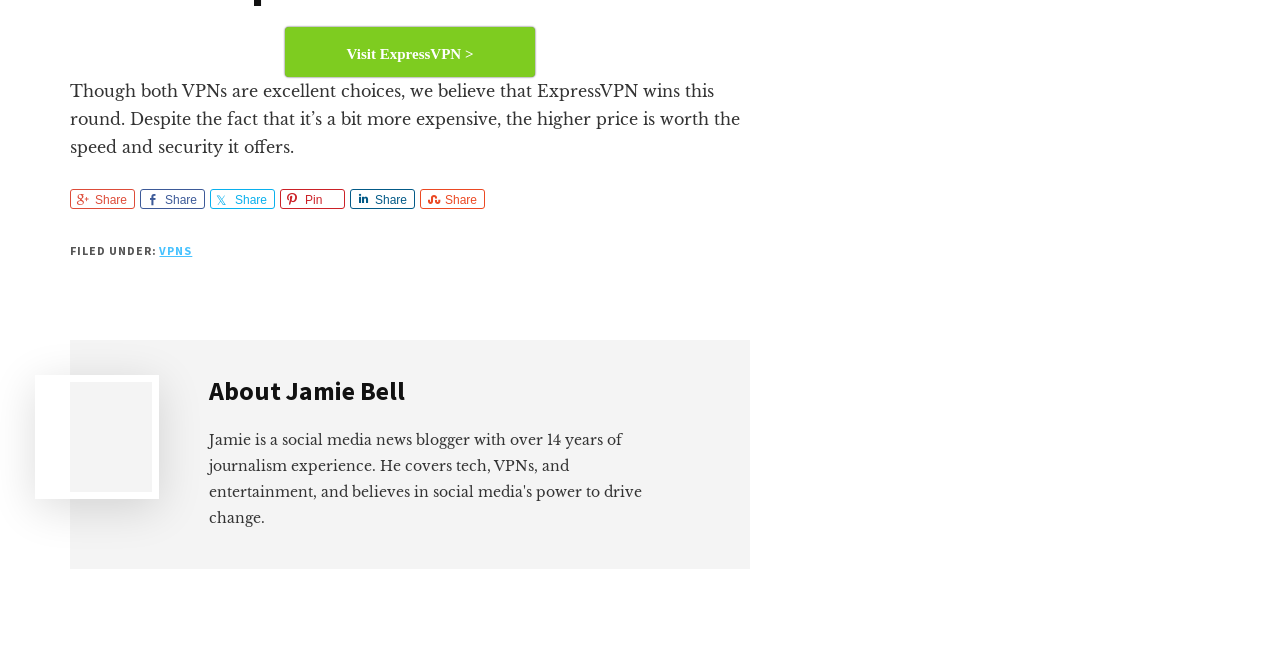For the following element description, predict the bounding box coordinates in the format (top-left x, top-left y, bottom-right x, bottom-right y). All values should be floating point numbers between 0 and 1. Description: Custom Products

None